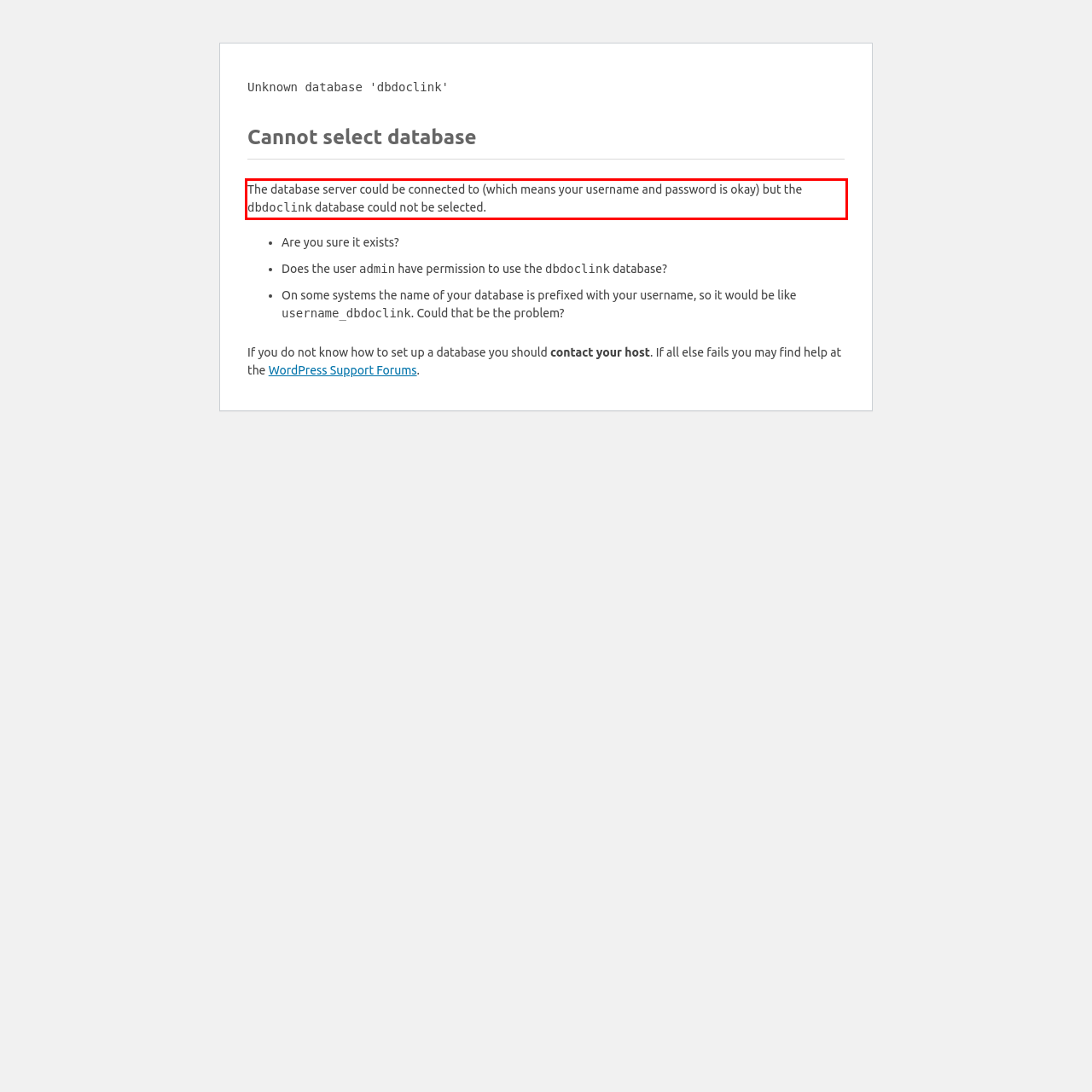You have a webpage screenshot with a red rectangle surrounding a UI element. Extract the text content from within this red bounding box.

The database server could be connected to (which means your username and password is okay) but the dbdoclink database could not be selected.